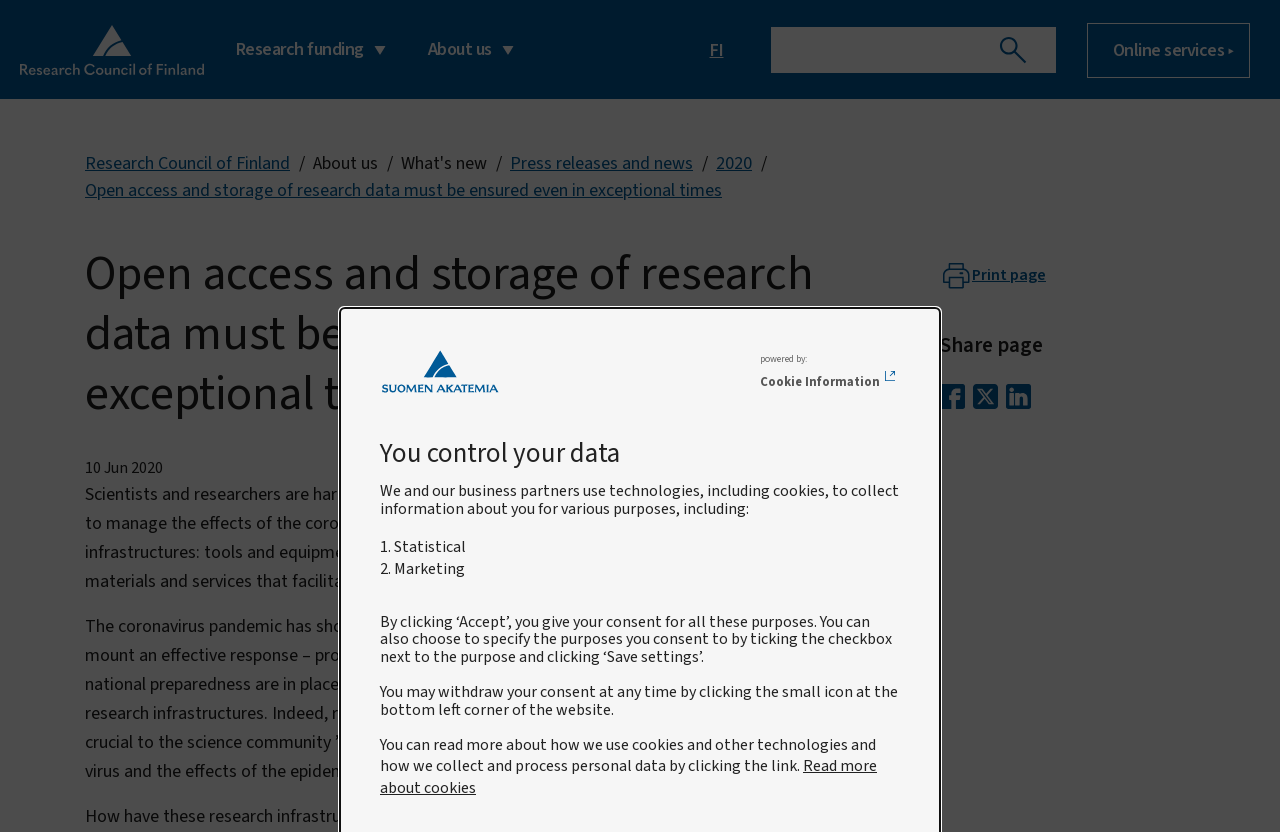Please identify the bounding box coordinates of where to click in order to follow the instruction: "Visit Research Council of Finland homepage".

[0.003, 0.014, 0.172, 0.106]